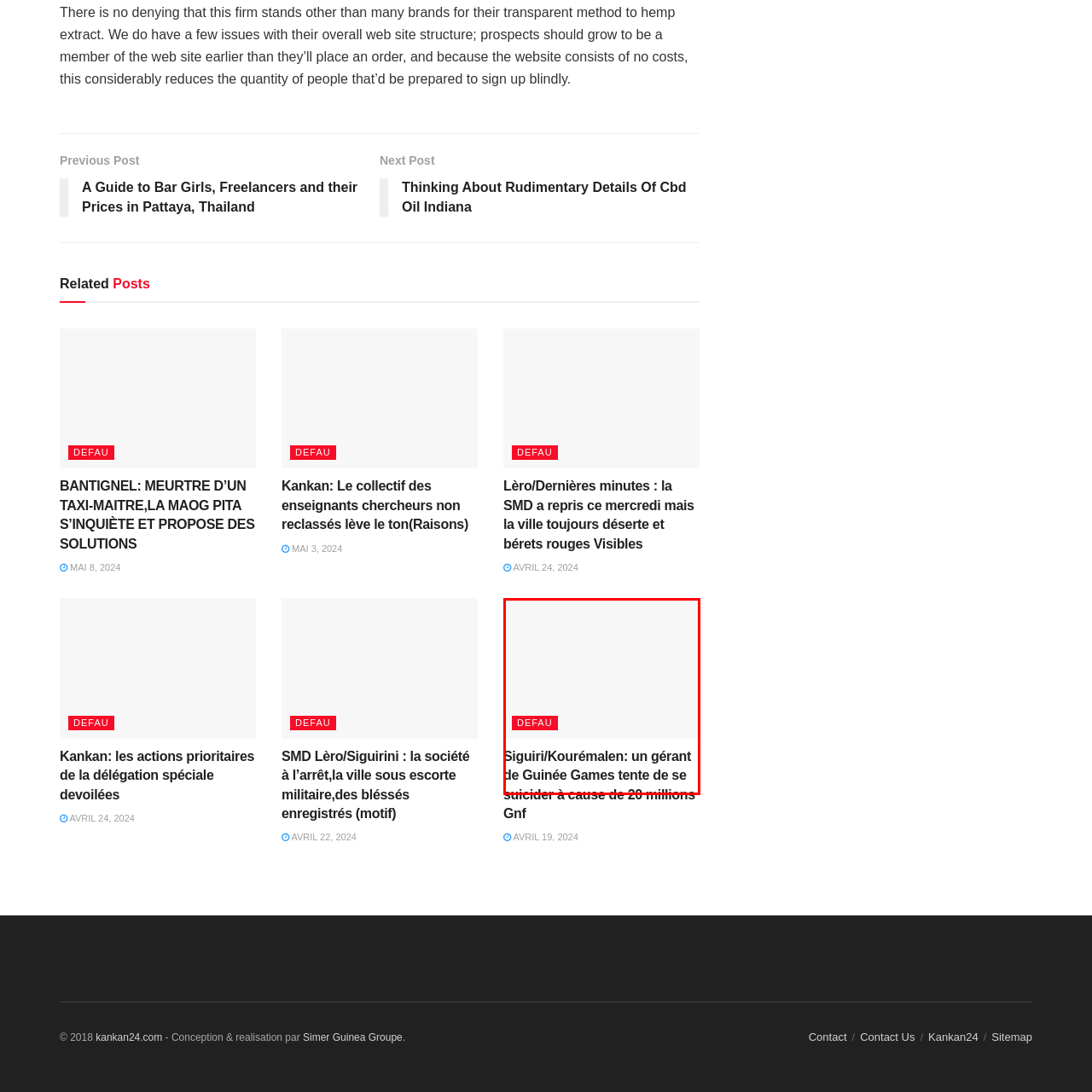What is the purpose of the red button labeled 'DEFAU'?
Direct your attention to the highlighted area in the red bounding box of the image and provide a detailed response to the question.

The prominent red button labeled 'DEFAU' is likely a link to additional information or a related article, allowing readers to access more details about the news story or the situation involving the Guinea Games manager.